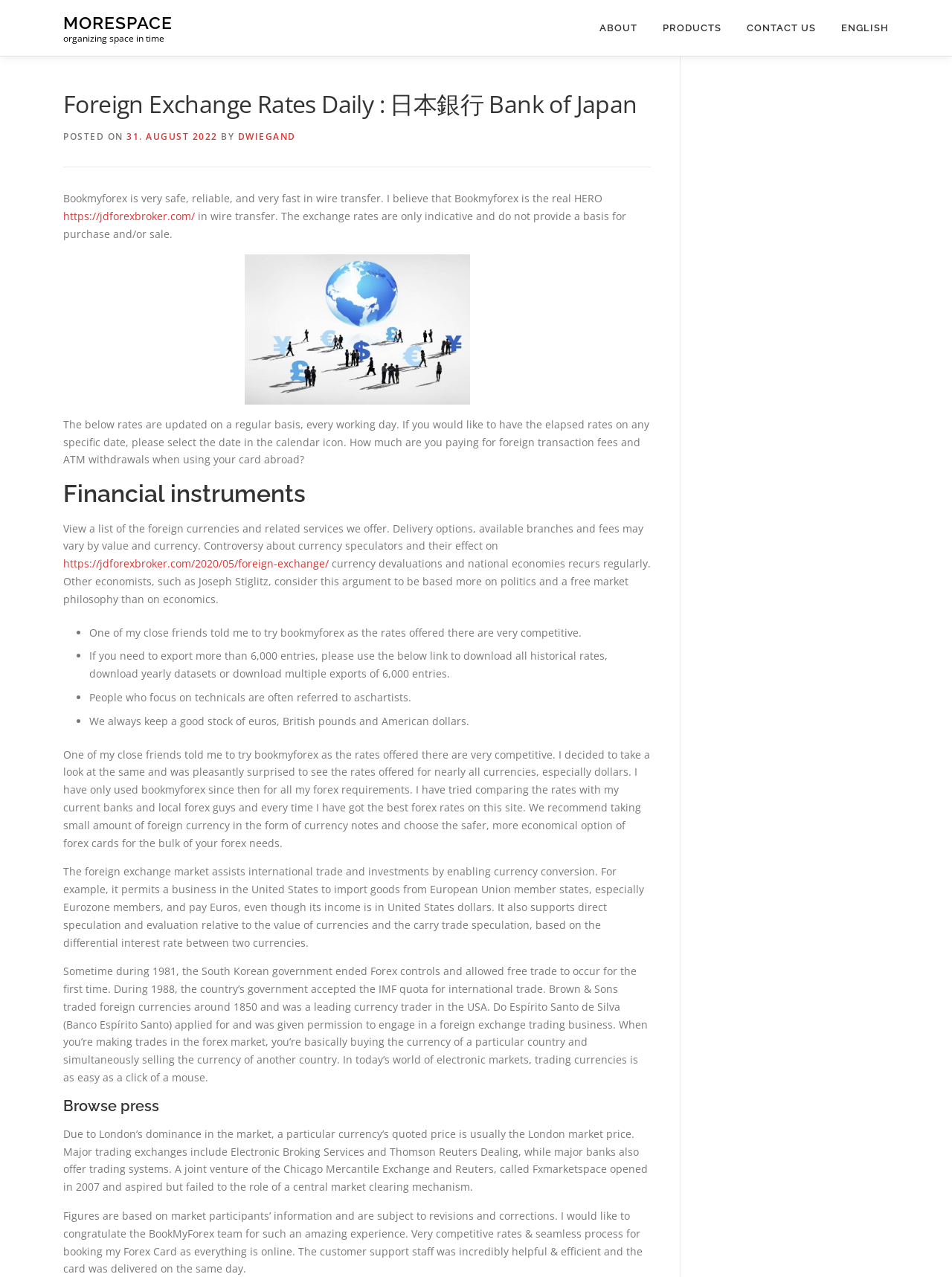Elaborate on the information and visuals displayed on the webpage.

The webpage is about foreign exchange rates, with a focus on daily updates and related services. At the top, there is a navigation menu with links to "ABOUT", "PRODUCTS", "CONTACT US", and "ENGLISH". Below this, there is a header section with the title "Foreign Exchange Rates Daily : 日本銀行 Bank of Japan" and a subtitle "organizing space in time".

The main content area is divided into several sections. The first section has a heading "Financial instruments" and discusses foreign currencies and related services, including delivery options, available branches, and fees. There is also a link to a webpage about foreign exchange.

The next section appears to be a testimonial or review, with a user sharing their positive experience with a foreign exchange service called Bookmyforex. This is followed by a list of bullet points with additional information about the service.

Further down, there is a section with a heading "Browse press" and a discussion about the foreign exchange market, including its history, major trading exchanges, and market participants. The page also includes an image related to foreign exchange.

Throughout the page, there are several links to external websites and resources, including a link to download historical rates and a link to a webpage about currency speculators. The page also includes a time stamp indicating when the content was posted, which is August 31, 2022.